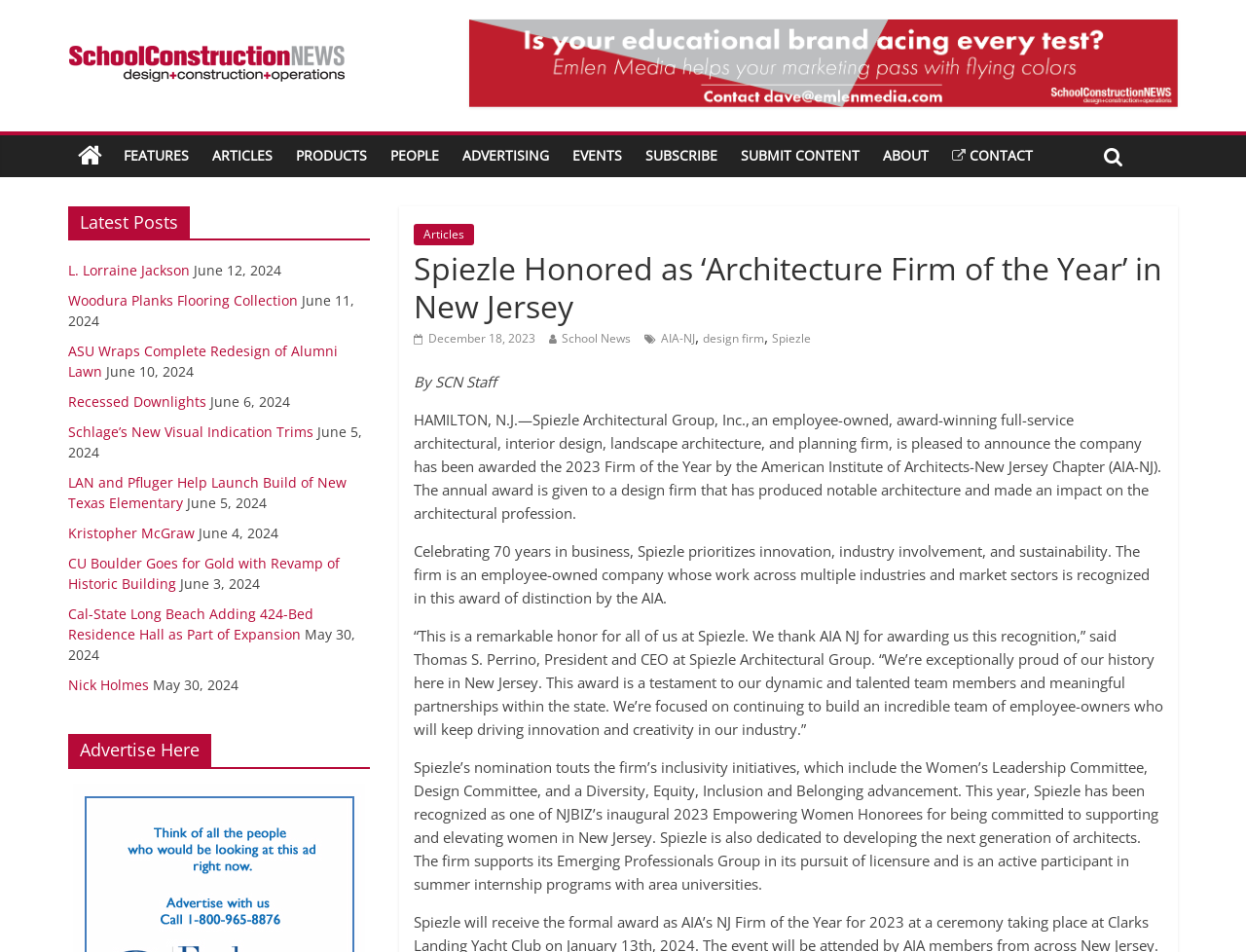Utilize the details in the image to give a detailed response to the question: How many years has Spiezle been in business?

The webpage mentions that Spiezle is celebrating 70 years in business, indicating the firm's long history and experience in the industry.